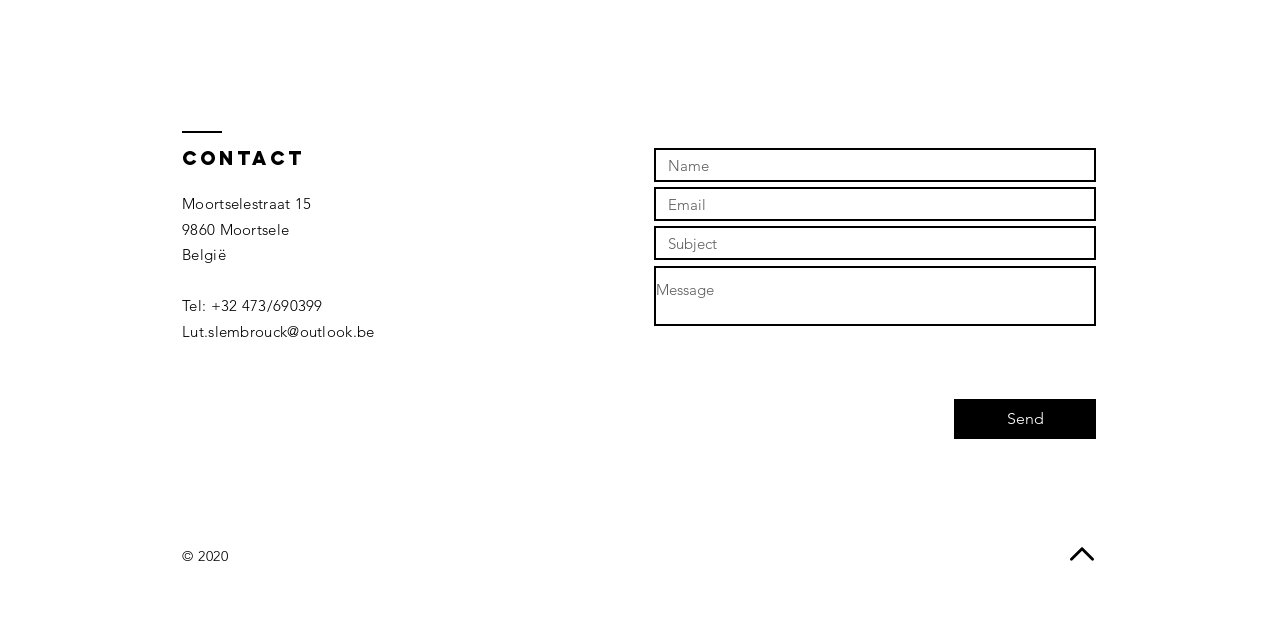Extract the bounding box coordinates for the UI element described by the text: "aria-label="Name" name="name" placeholder="Name"". The coordinates should be in the form of [left, top, right, bottom] with values between 0 and 1.

[0.511, 0.231, 0.856, 0.284]